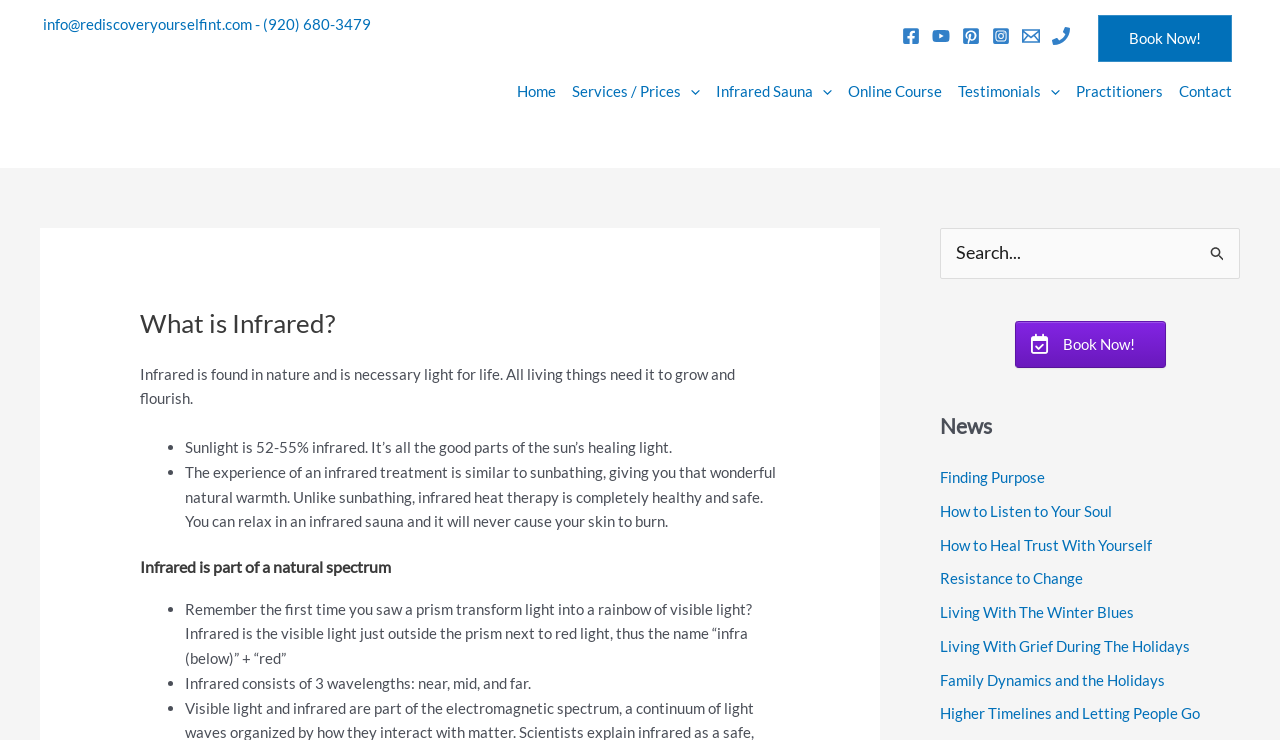Please extract the title of the webpage.

What is Infrared?